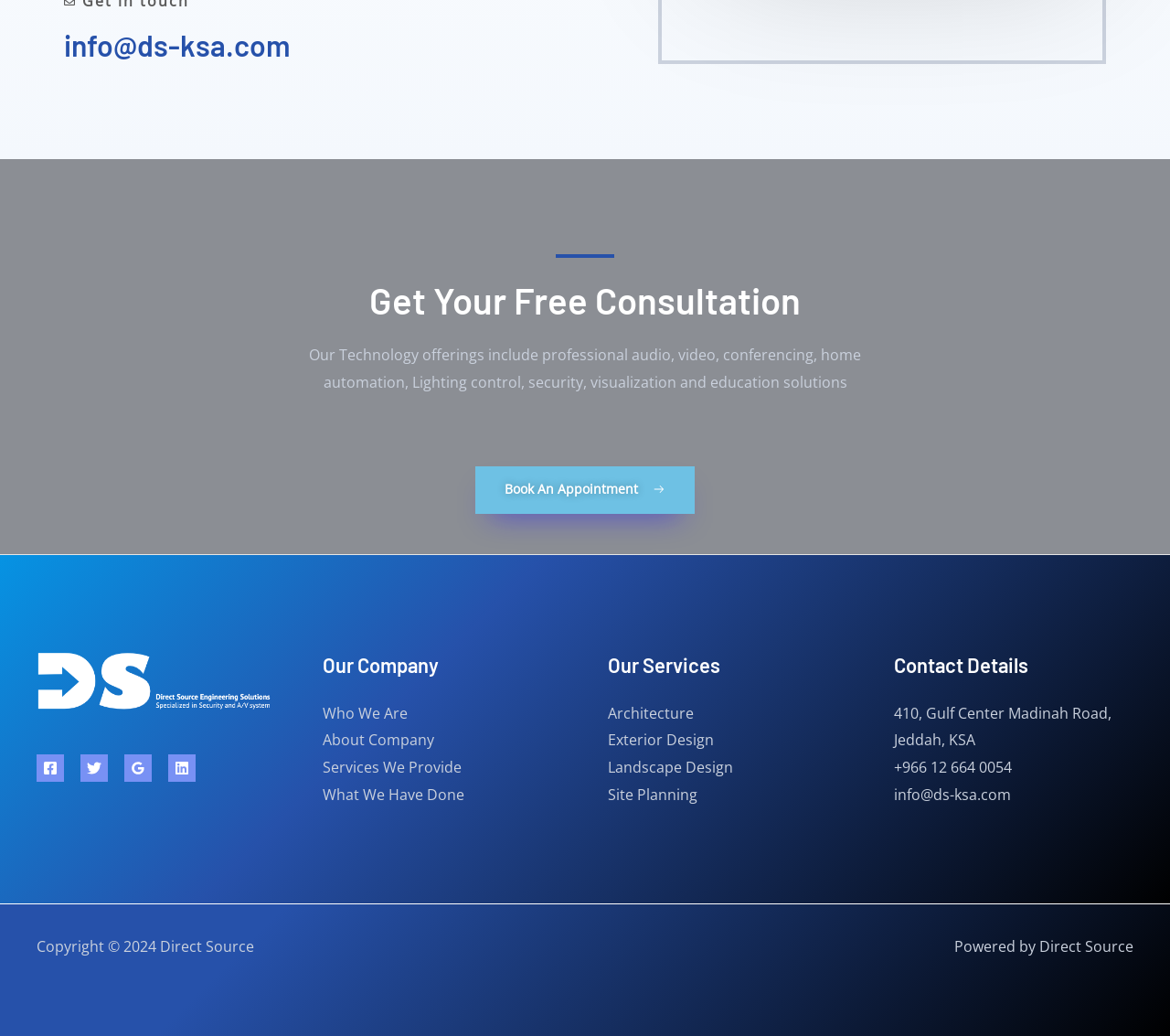Select the bounding box coordinates of the element I need to click to carry out the following instruction: "Explore architecture services".

[0.52, 0.678, 0.593, 0.698]